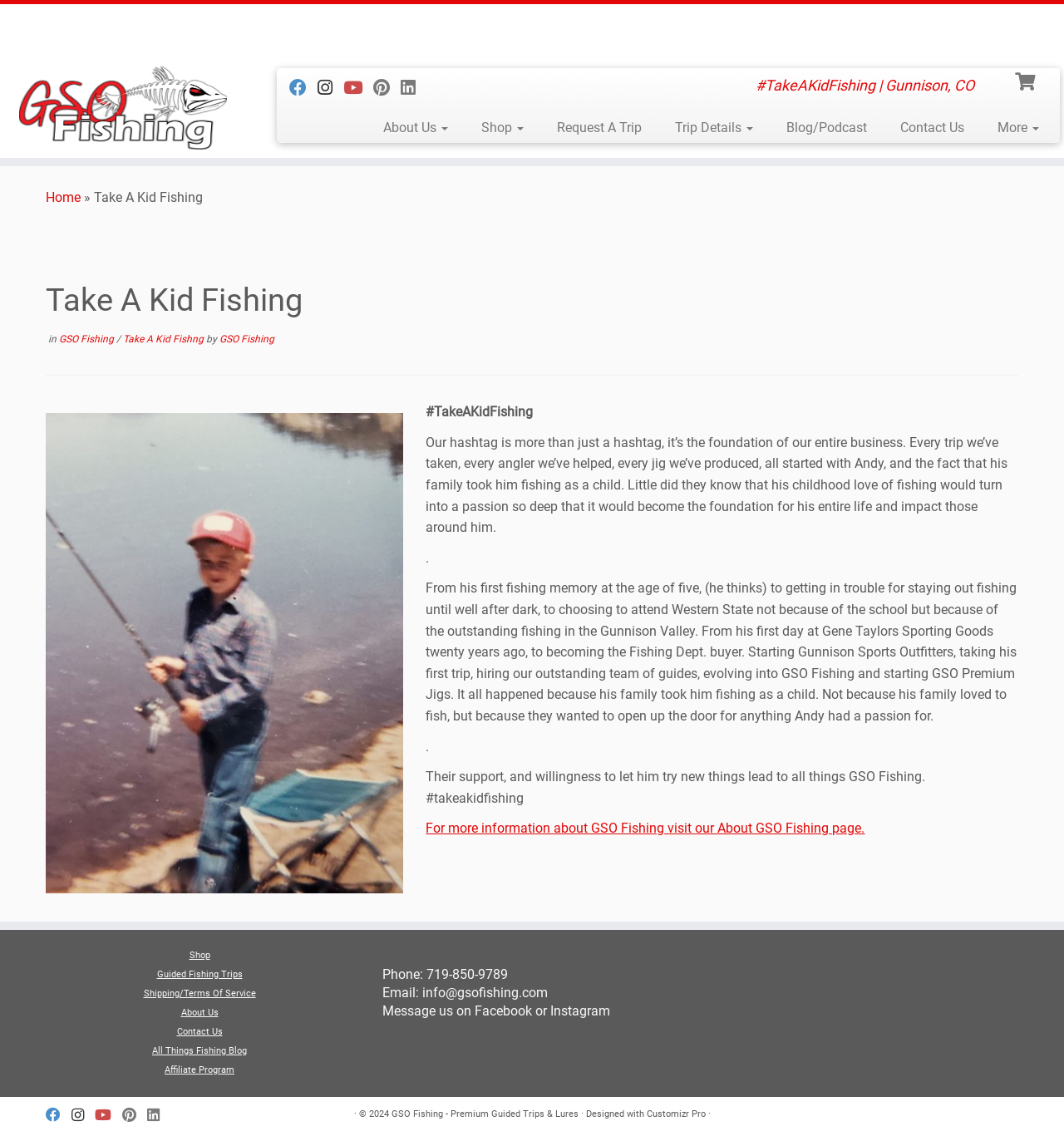What is the purpose of the hashtag #TakeAKidFishing?
Provide a well-explained and detailed answer to the question.

The purpose of the hashtag #TakeAKidFishing can be found in the main article section of the webpage, where it says 'Our hashtag is more than just a hashtag, it’s the foundation of our entire business.' This indicates that the hashtag is not just a simple label, but rather the core idea behind the company's existence.